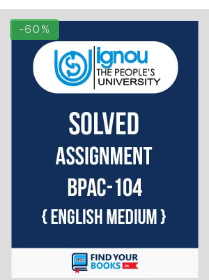Paint a vivid picture with your words by describing the image in detail.

The image showcases a promotional banner for a solved assignment titled "BPAC-104" offered by Indira Gandhi National Open University (IGNOU), prominently displayed in a visually striking blue background. The top of the banner features the university's logo, which consists of a stylized emblem alongside the text "IGNOU - THE PEOPLE'S UNIVERSITY." Below this, the words "SOLVED ASSIGNMENT" are displayed in bold white letters, emphasizing the nature of the document. The course code "BPAC-104" is featured prominently, followed by the phrase "{ ENGLISH MEDIUM }" indicating the language of the assignment. Additionally, a green label at the top left corner announces a 60% discount, making this offer particularly appealing. The footer includes a call-to-action, inviting viewers to "FIND YOUR BOOKS," suggesting an easy access point for purchasing or viewing related academic materials.